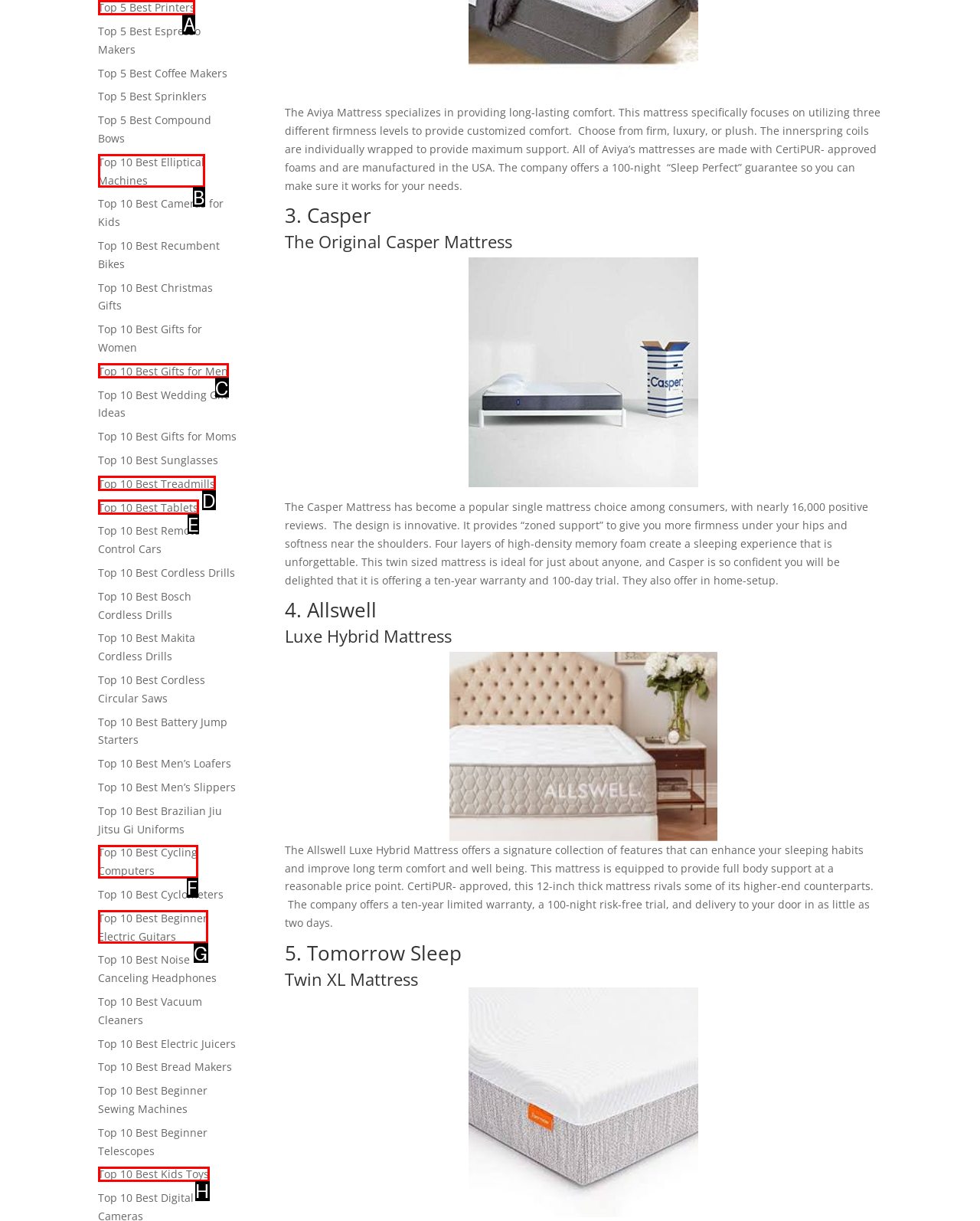Determine the HTML element to click for the instruction: Enter your name in the required field.
Answer with the letter corresponding to the correct choice from the provided options.

None